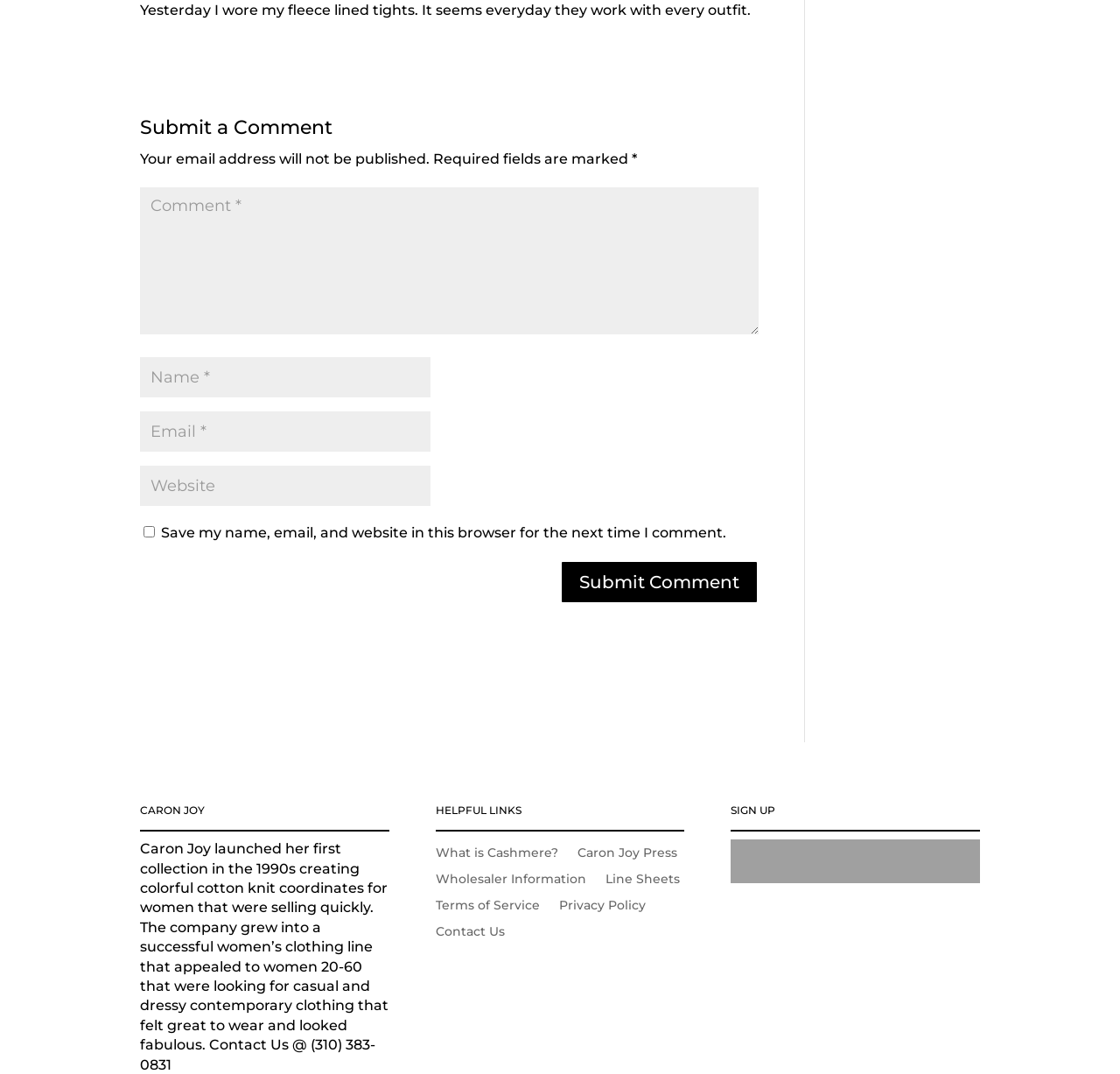Extract the bounding box coordinates of the UI element described by: "input value="Comment *" name="comment"". The coordinates should include four float numbers ranging from 0 to 1, e.g., [left, top, right, bottom].

[0.125, 0.174, 0.677, 0.311]